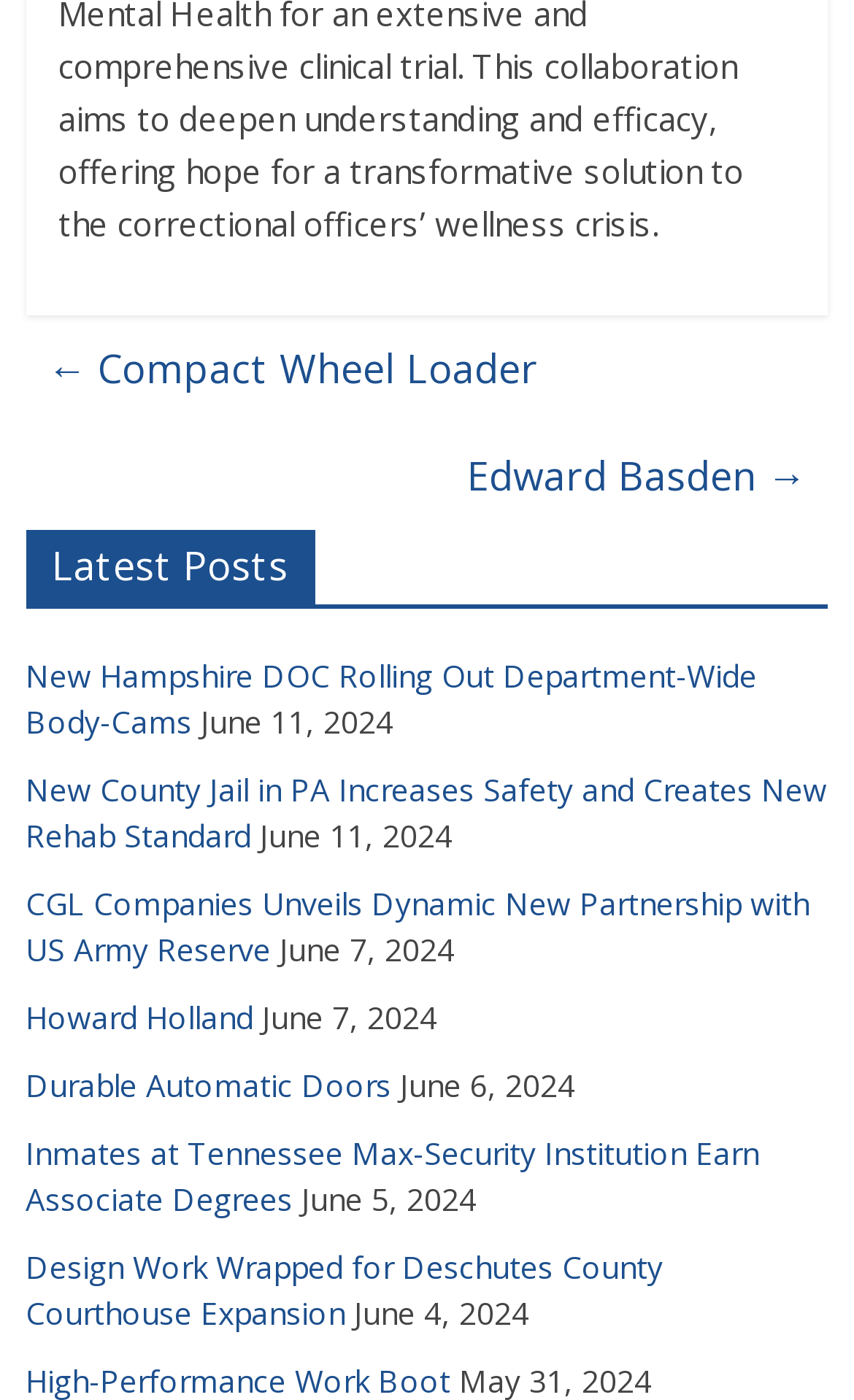Please provide a brief answer to the following inquiry using a single word or phrase:
Who is the author of the post?

Edward Basden